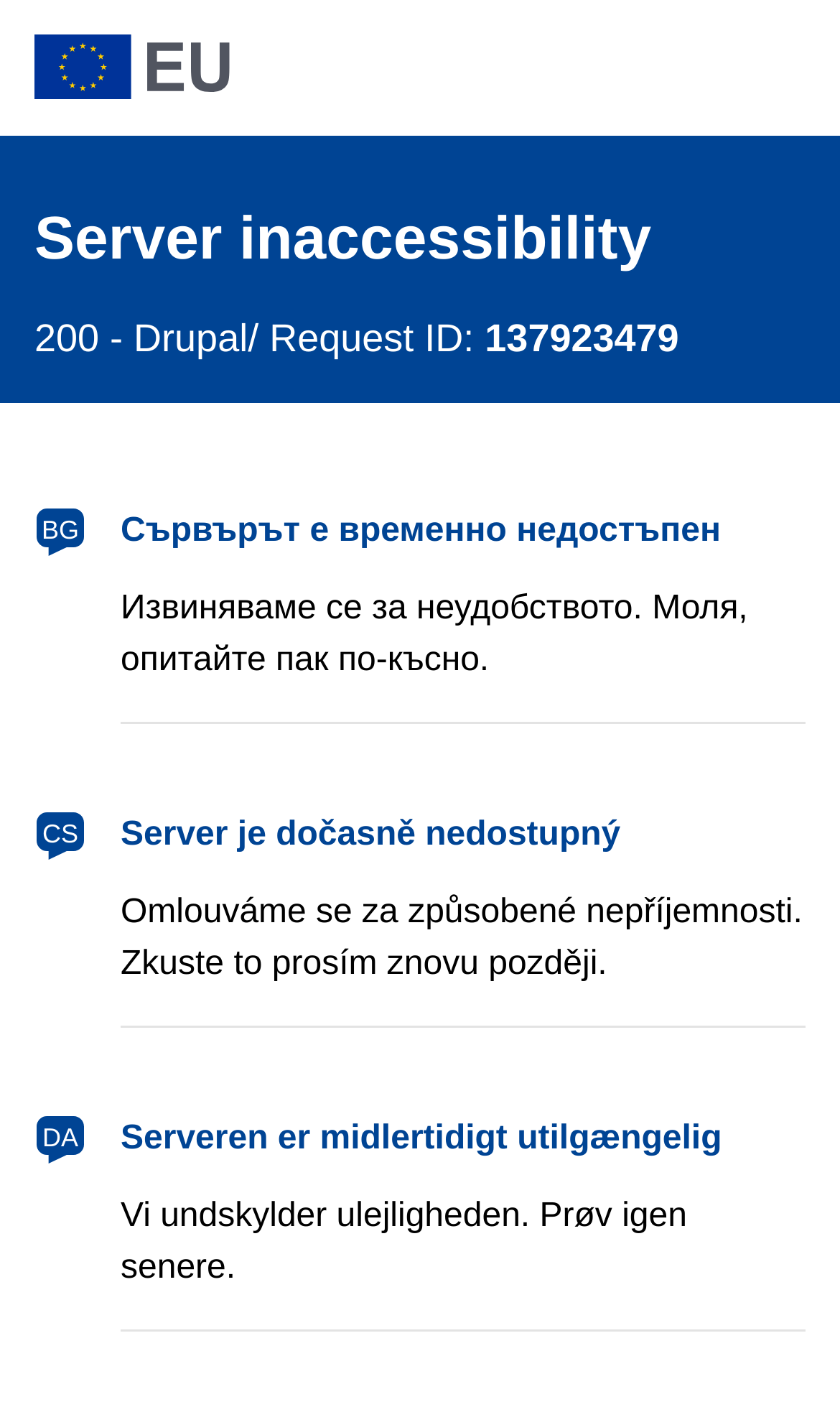From the webpage screenshot, predict the bounding box of the UI element that matches this description: "aria-label="European Union"".

[0.041, 0.025, 0.959, 0.07]